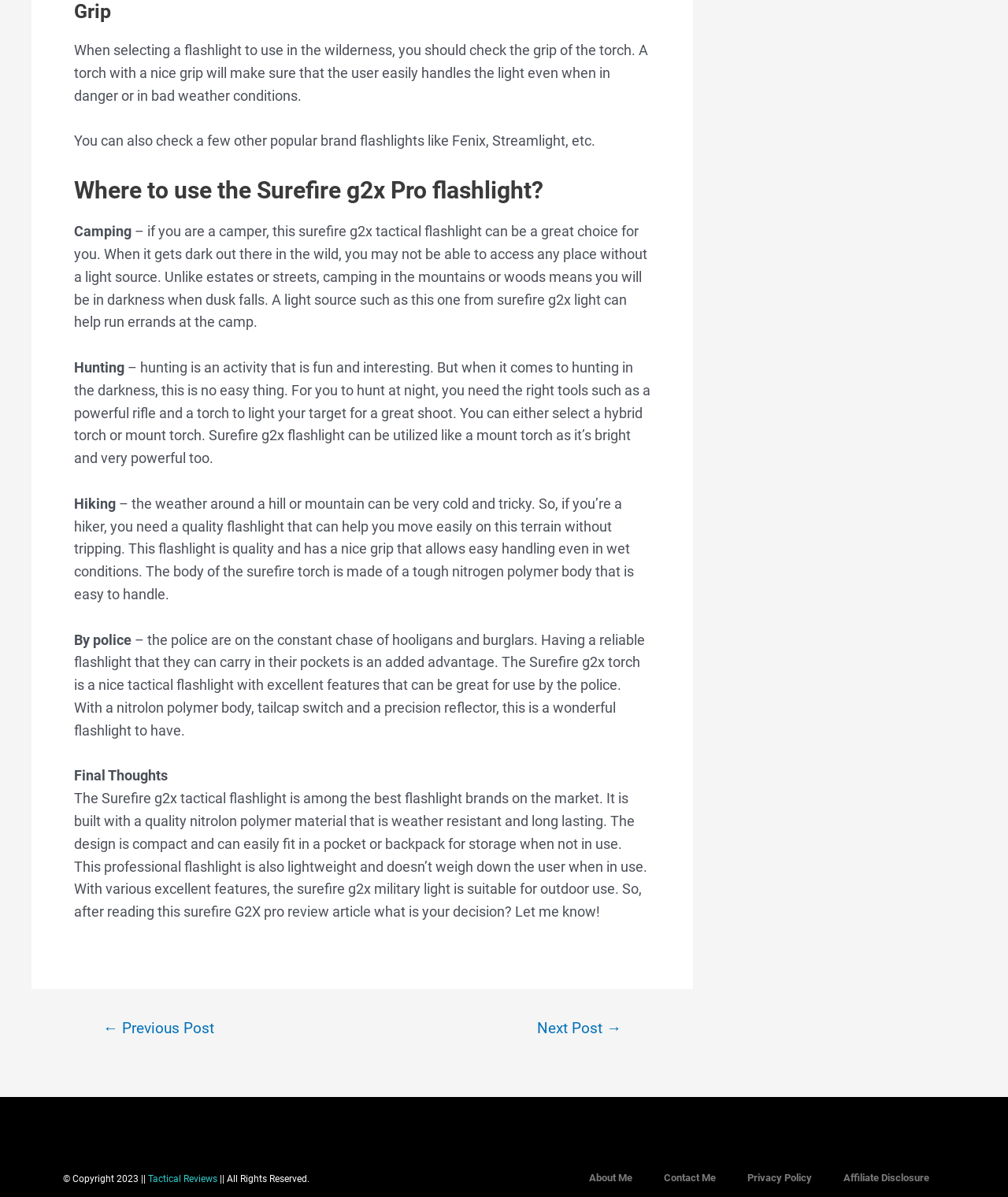Please determine the bounding box coordinates of the area that needs to be clicked to complete this task: 'go to next post'. The coordinates must be four float numbers between 0 and 1, formatted as [left, top, right, bottom].

[0.51, 0.852, 0.639, 0.865]